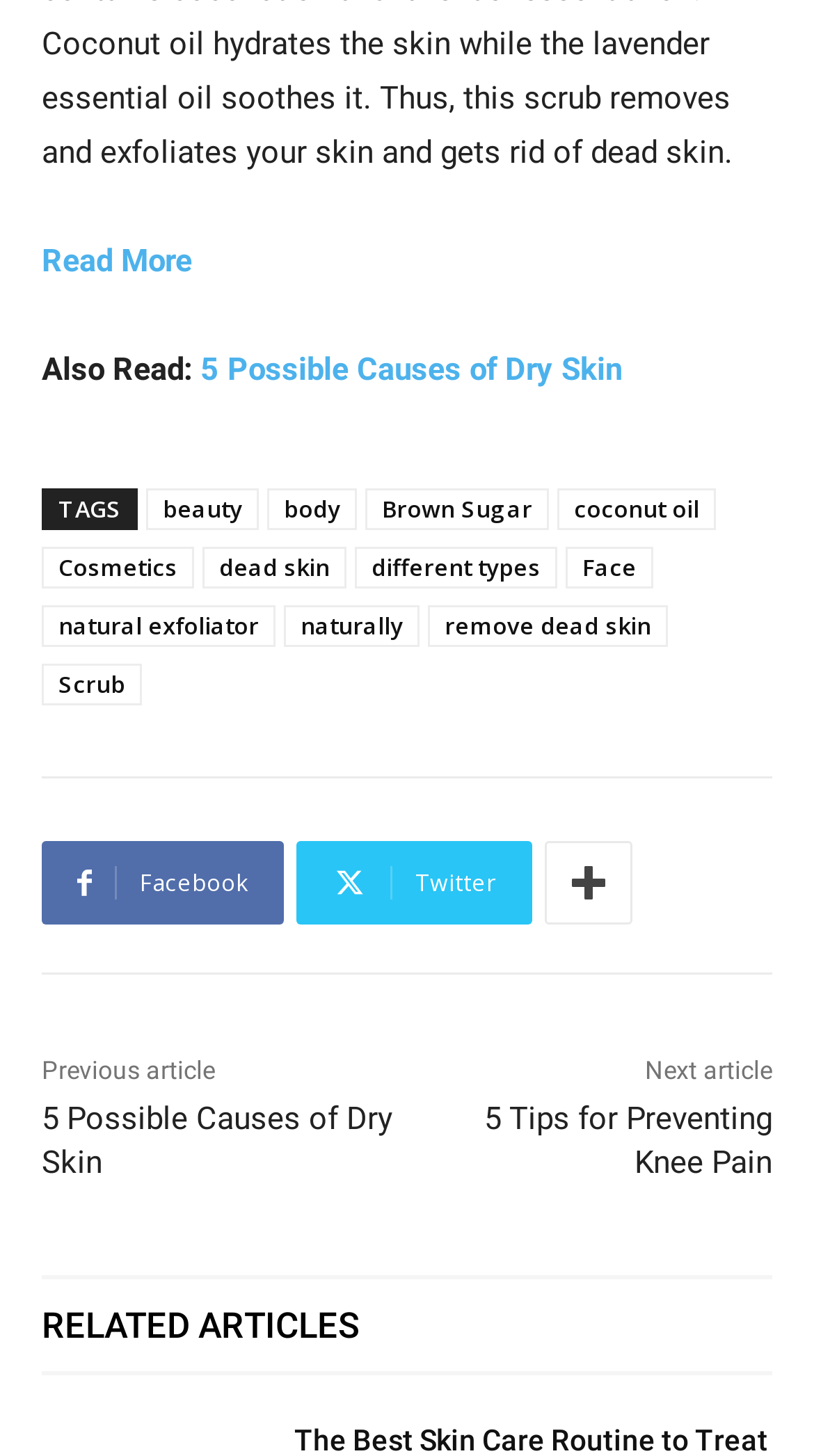Provide a short answer using a single word or phrase for the following question: 
What is the purpose of the 'Read More' link?

To read more about the article